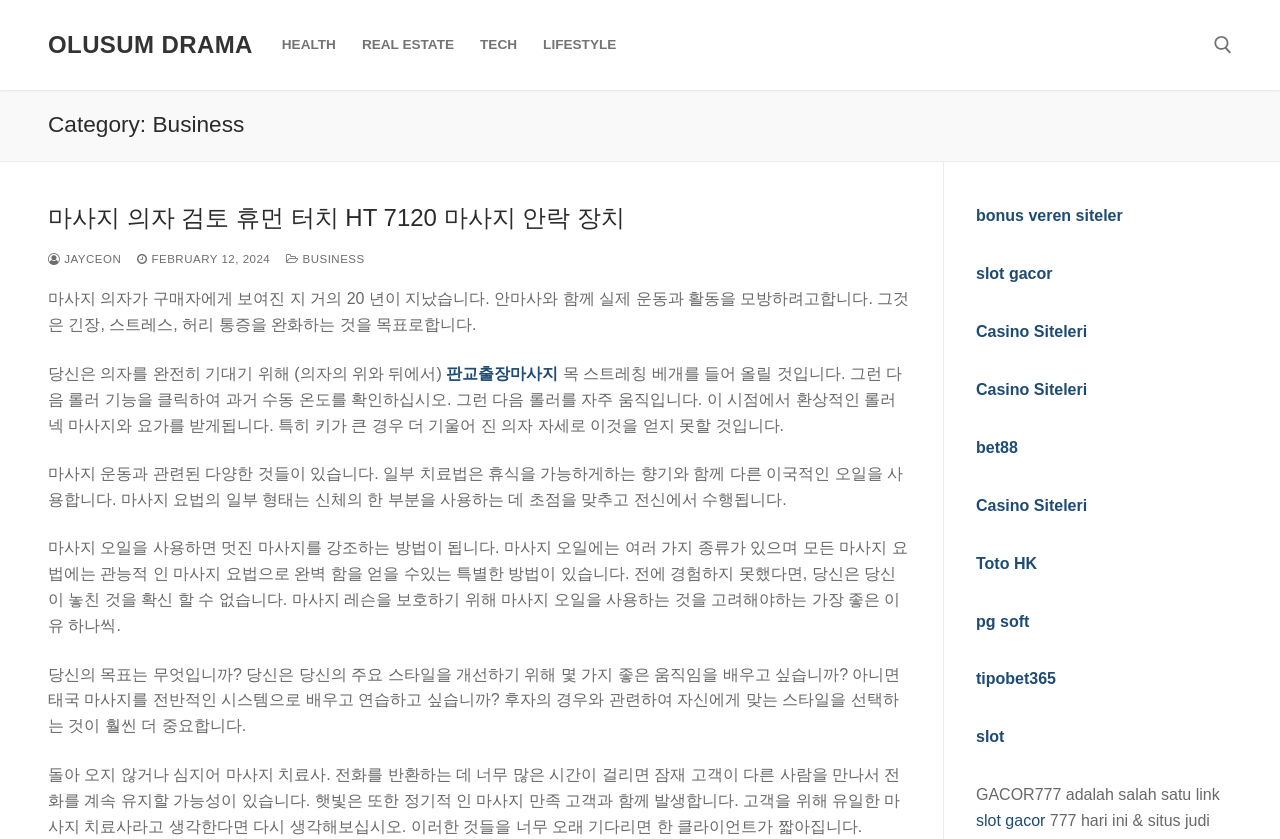How many static text elements are present in the article?
Answer with a single word or phrase, using the screenshot for reference.

6